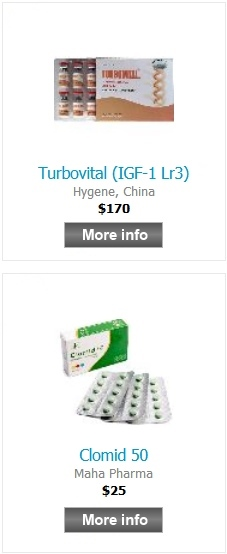Explain all the elements you observe in the image.

The image displays two products related to health and fitness supplementation. At the top, there is a box of "Turbovital (IGF-1 Lr3)" manufactured by Hygene in China, accompanied by a price tag of $170. Below it, the "Clomid 50" product from Maha Pharma is featured, priced at $25. Each item includes a "More info" button, allowing potential customers to click for further details. The layout emphasizes the distinct branding of each product, providing essential information for individuals interested in purchasing supplements related to fitness enhancement and hormonal support.